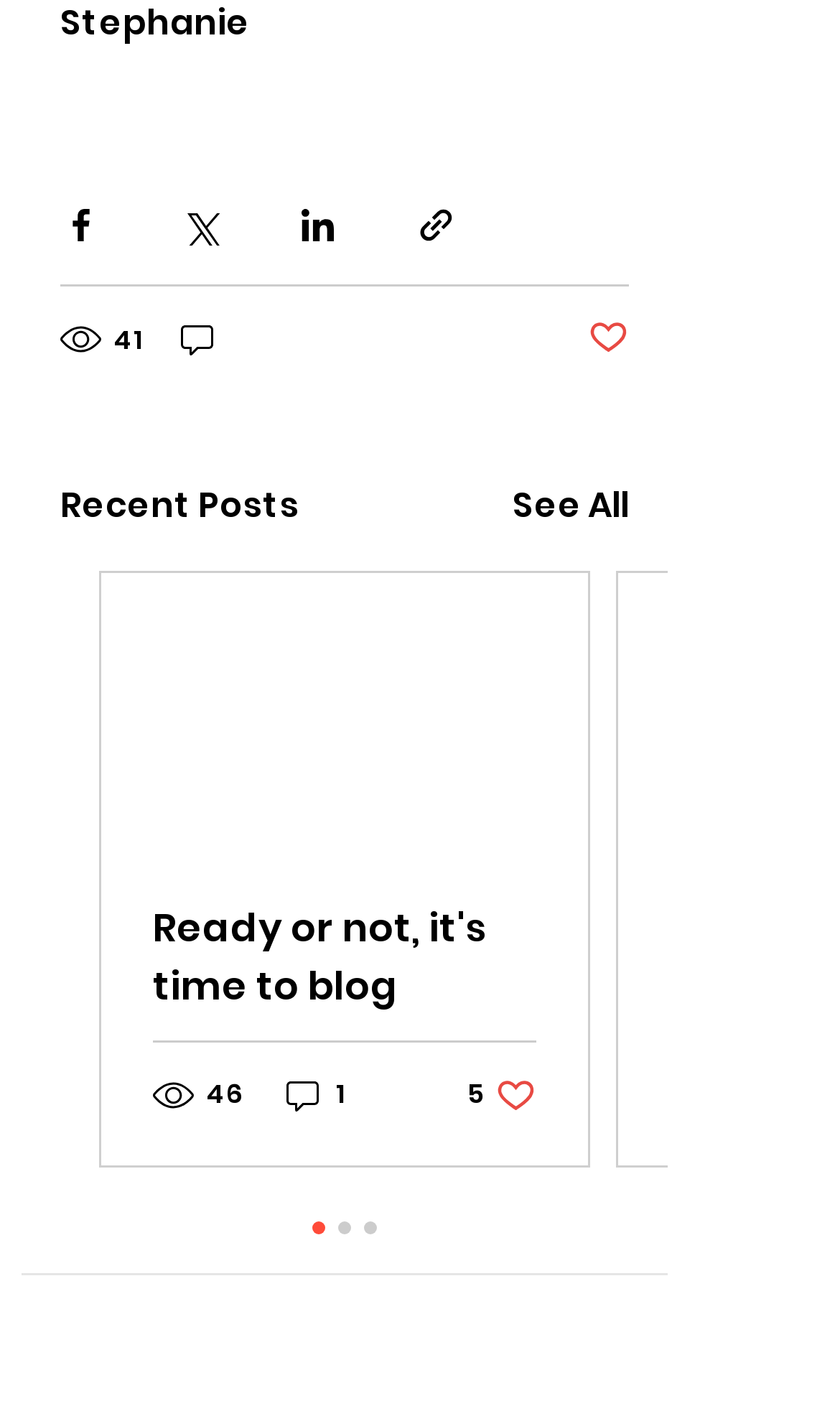How many comments are there for the first post?
Provide a well-explained and detailed answer to the question.

I looked for the text indicating the number of comments for the first post and found '0 comments' next to the '41 views' text.